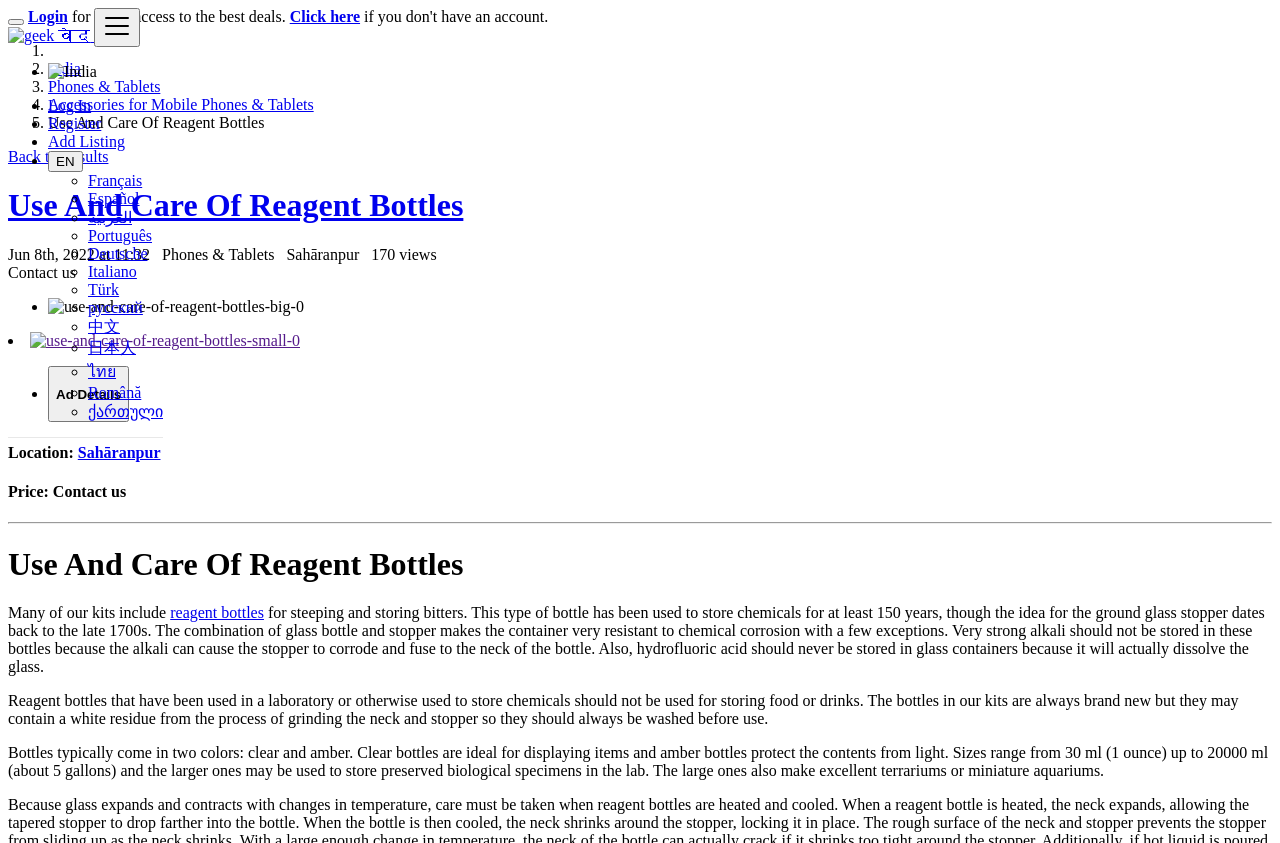Determine the bounding box coordinates for the region that must be clicked to execute the following instruction: "View the 'Ad Details' tab".

[0.038, 0.434, 0.101, 0.501]